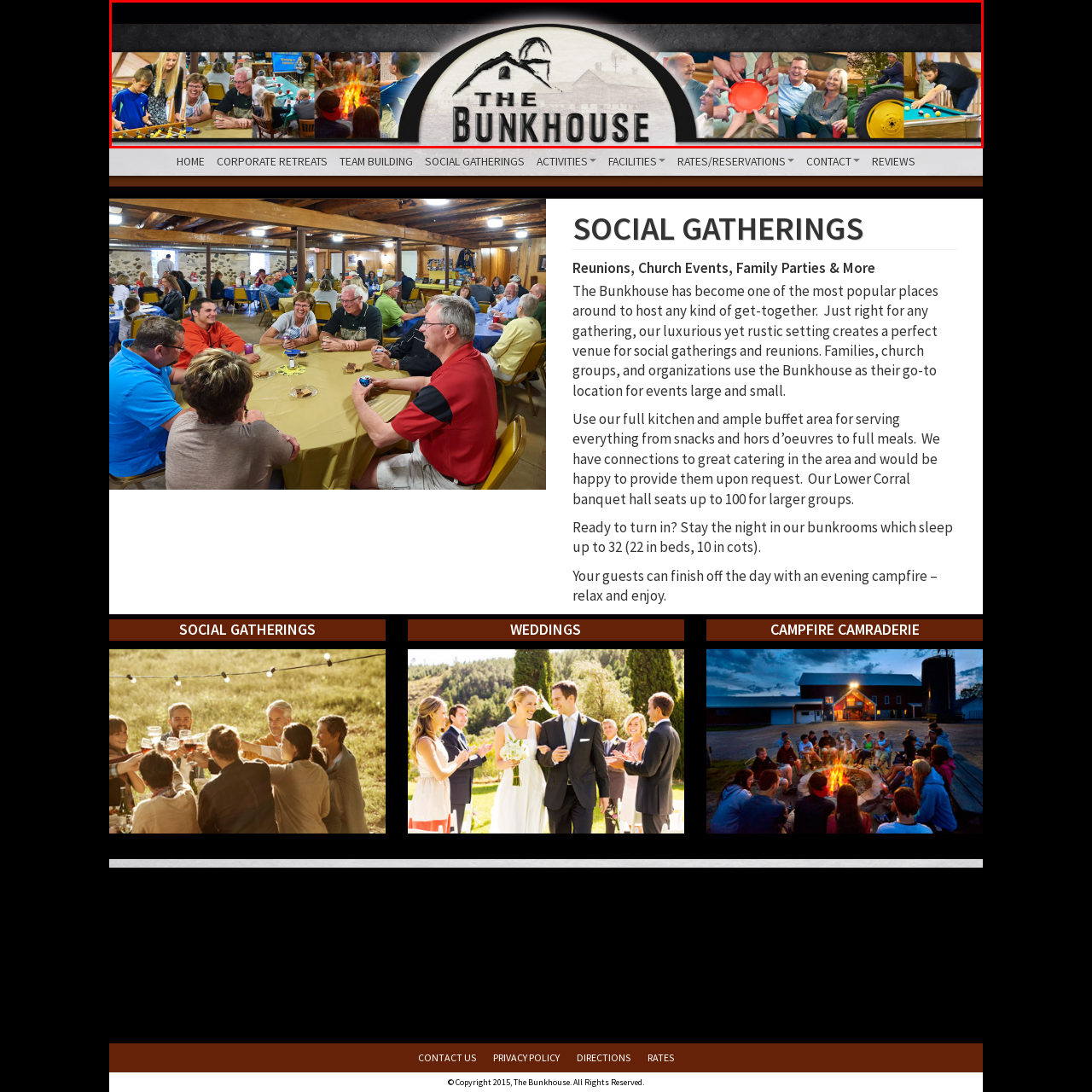Describe in detail the image that is highlighted by the red bounding box.

This captivating header image for "The Bunkhouse" showcases a vibrant collage of social interactions and engaging activities that represent the spirit of community and togetherness at this popular gathering venue. Featuring smiling guests in various settings, the image highlights lively moments such as games, shared meals around a campfire, and fun activities like pool and frisbee. The central logo prominently displays "THE BUNKHOUSE," set against a rustic backdrop that symbolizes warmth and camaraderie. This visual invitation captures the essence of reunions, family parties, and other memorable events that guests can enjoy, making it clear that The Bunkhouse is a perfect destination for social gatherings of all kinds.